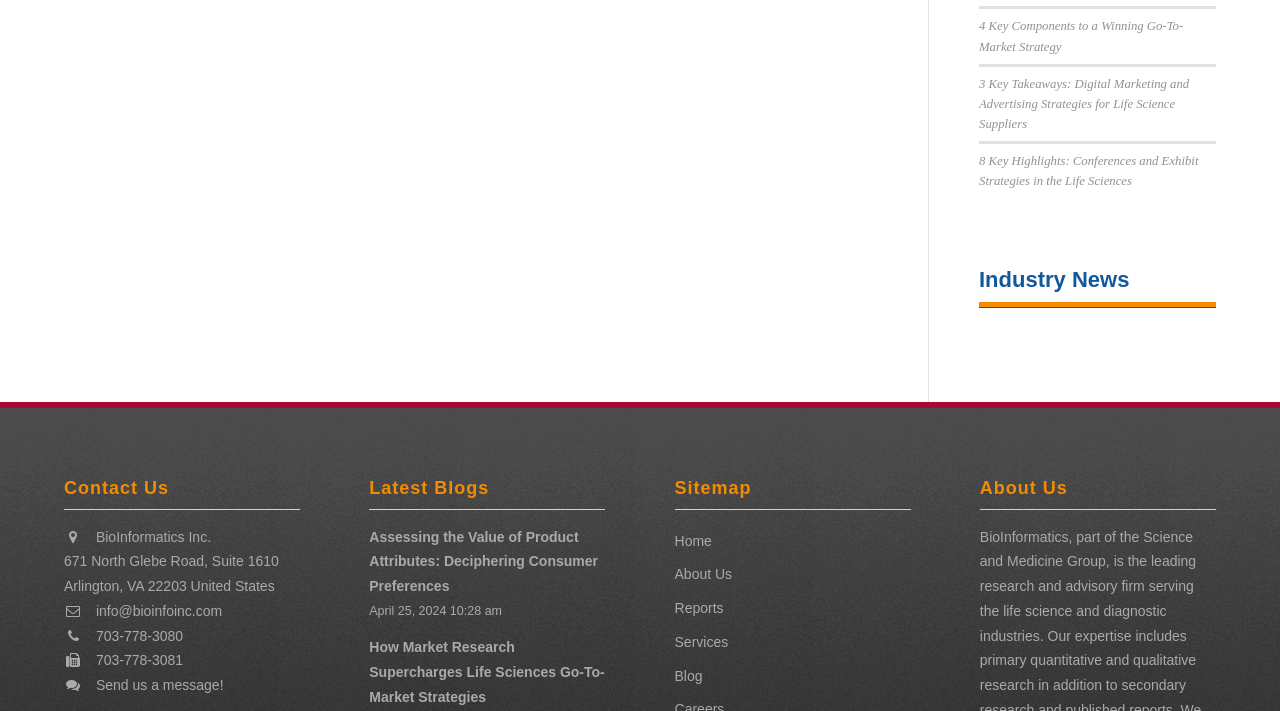Can you identify the bounding box coordinates of the clickable region needed to carry out this instruction: 'View Latest Blogs'? The coordinates should be four float numbers within the range of 0 to 1, stated as [left, top, right, bottom].

[0.288, 0.659, 0.473, 0.717]